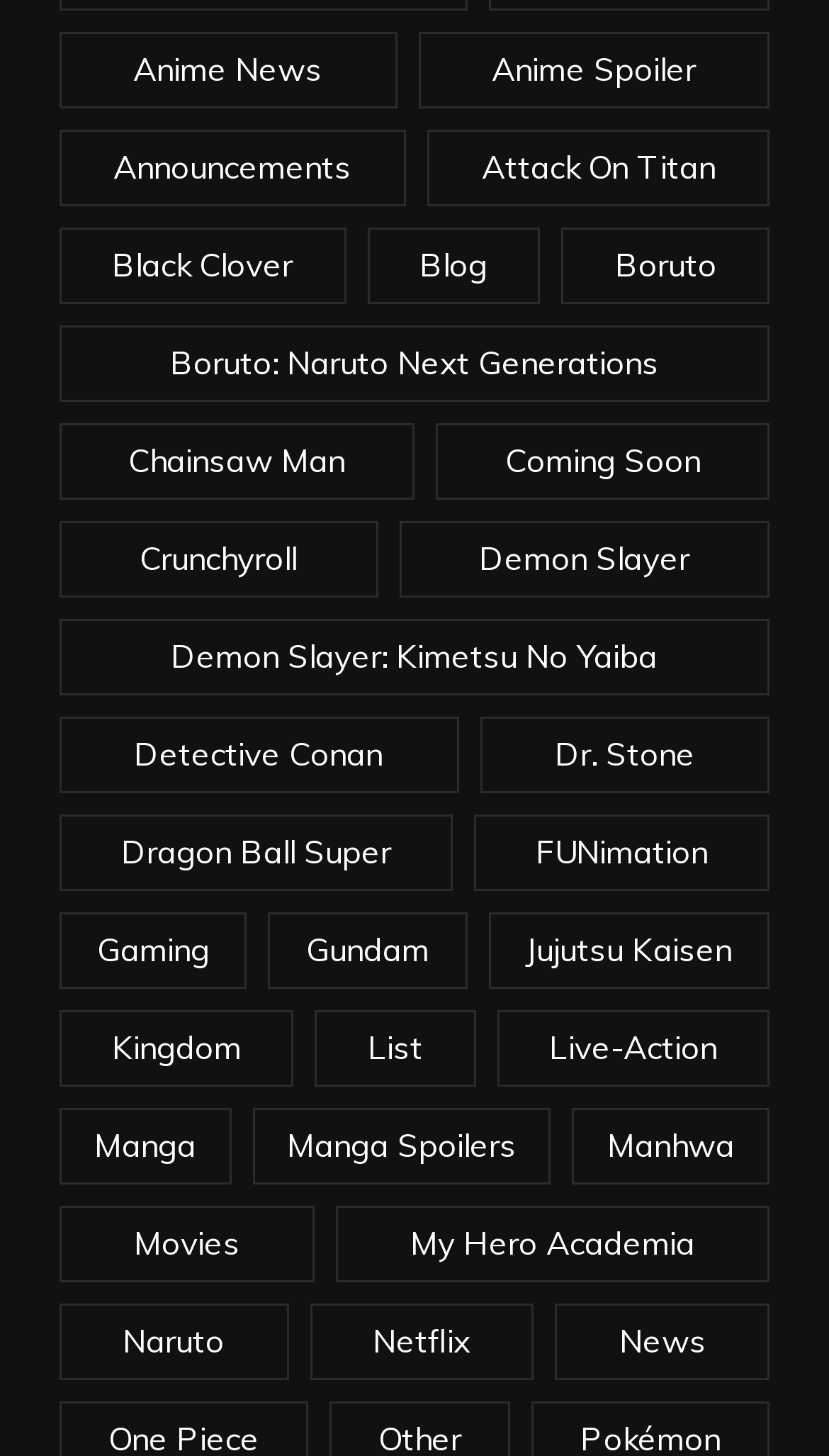What is the category that comes after 'Announcements'? Using the information from the screenshot, answer with a single word or phrase.

Attack on Titan